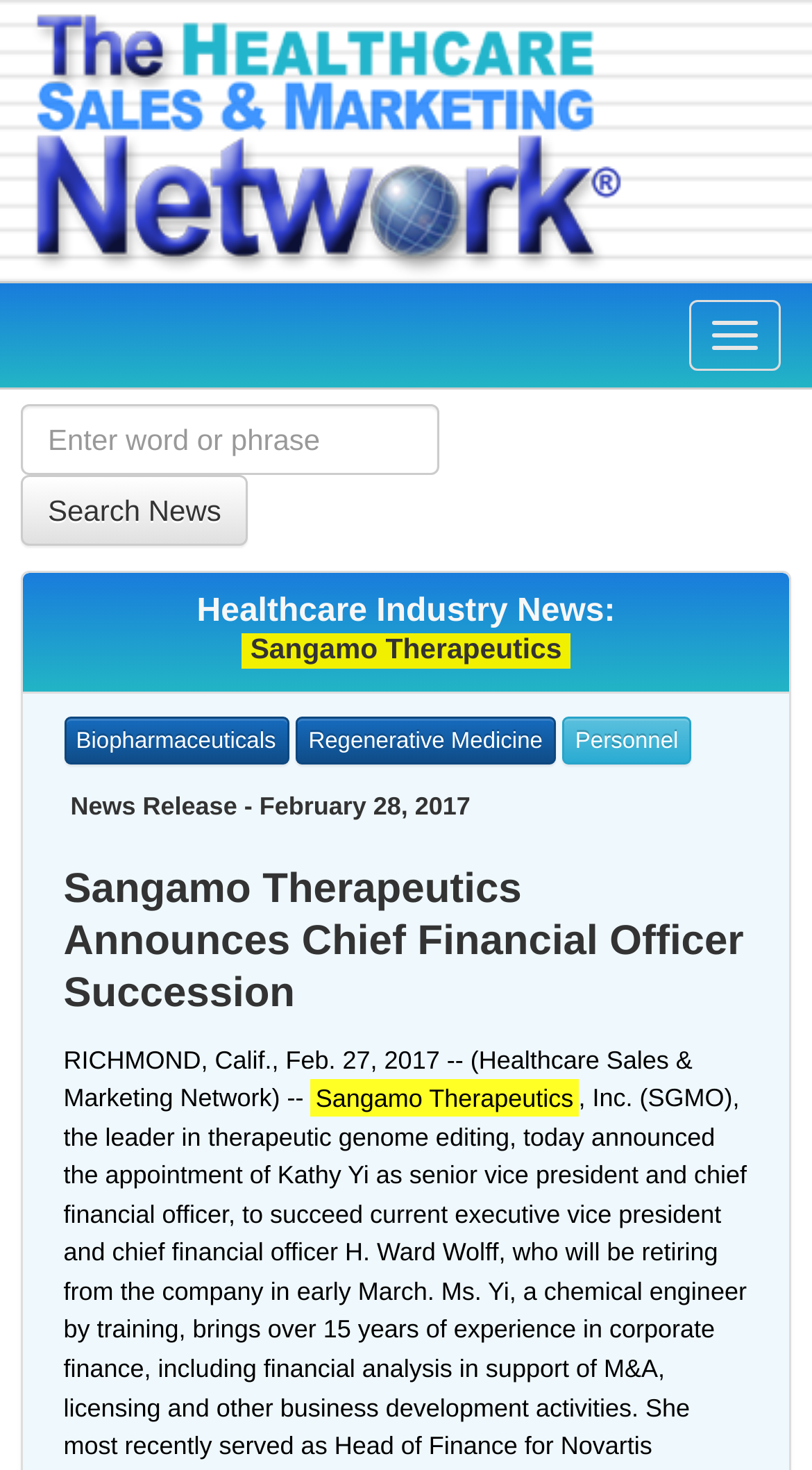Please locate and generate the primary heading on this webpage.

Sangamo Therapeutics Announces Chief Financial Officer Succession